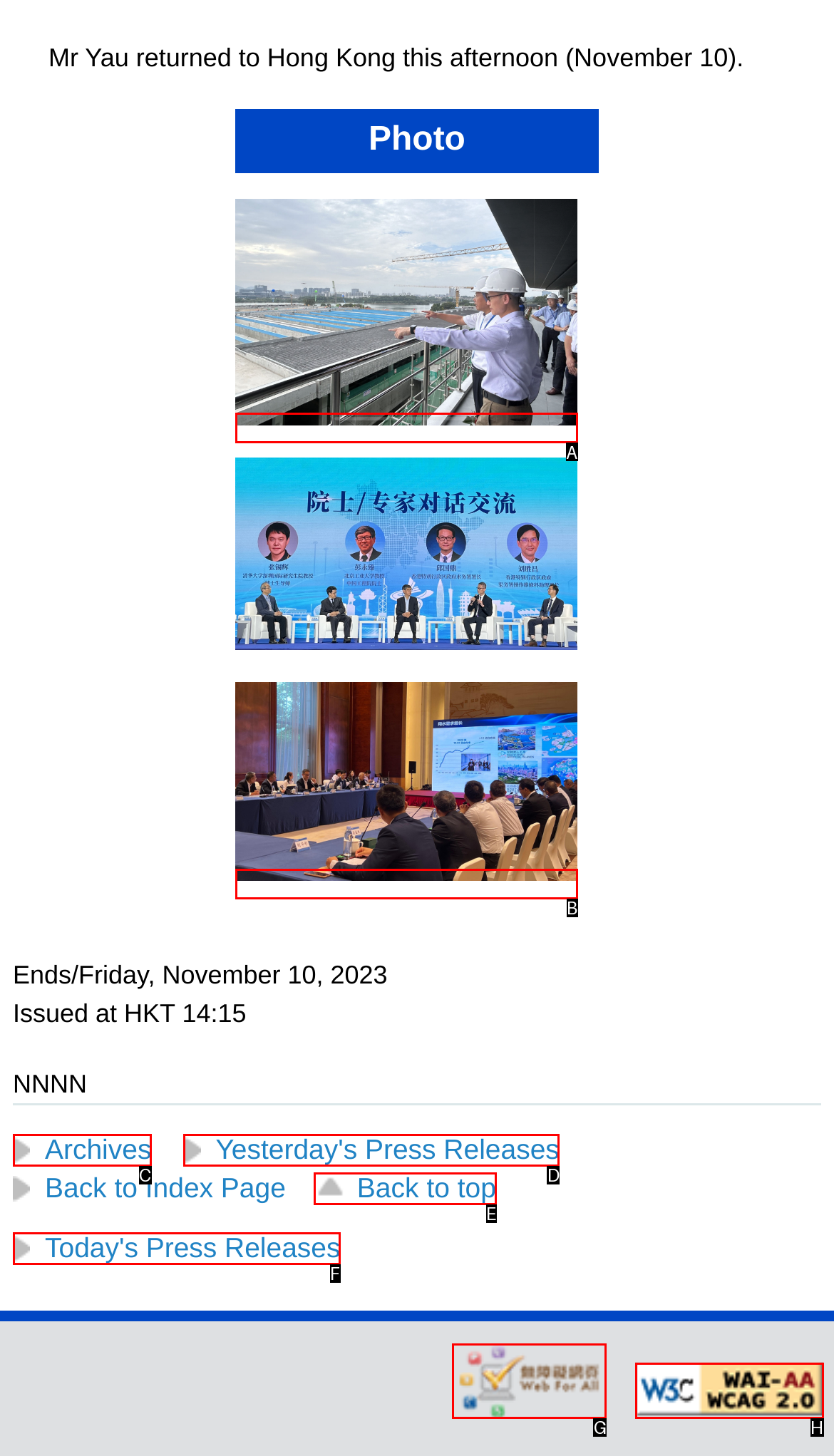Find the option that matches this description: Yesterday's Press Releases
Provide the corresponding letter directly.

D